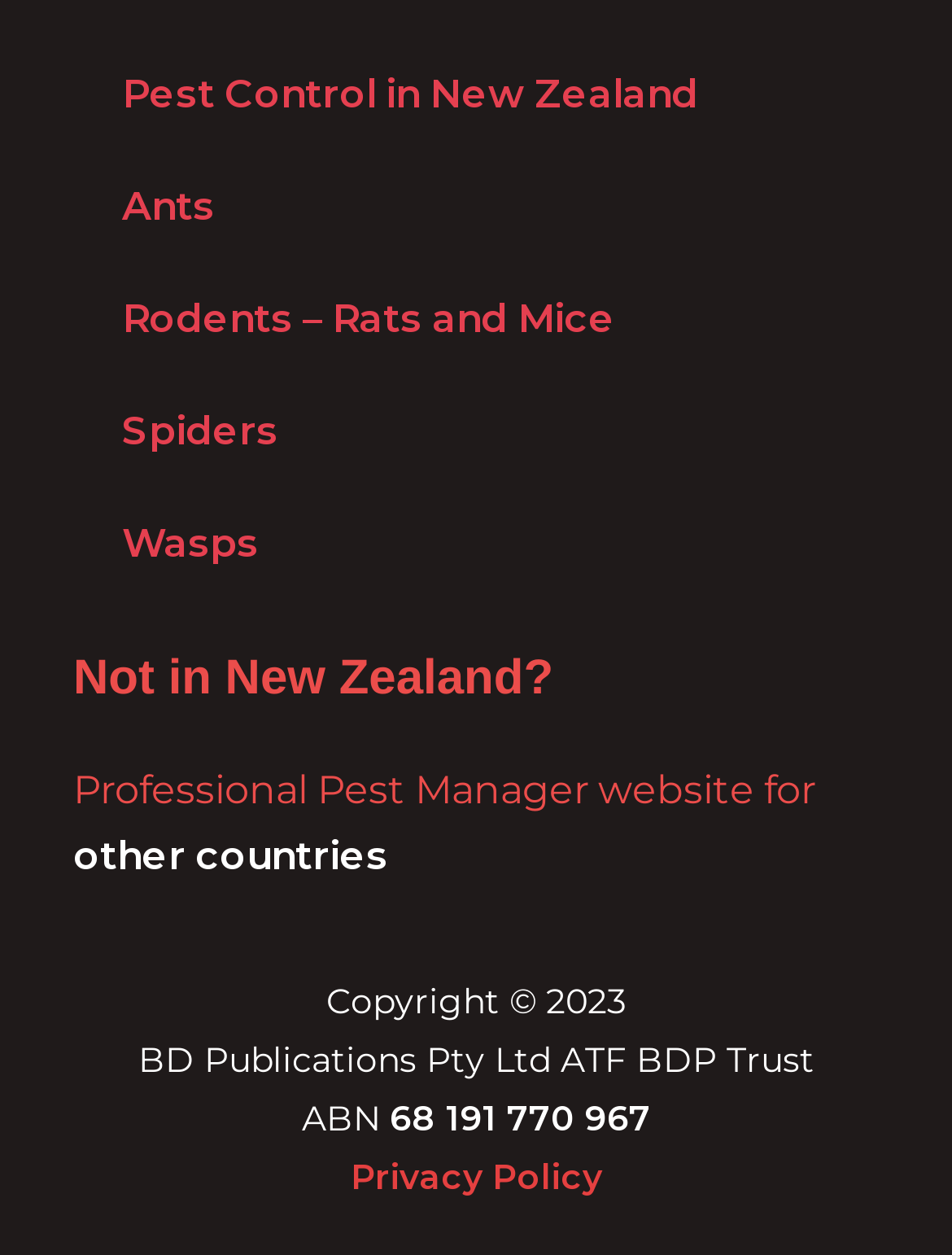Identify the bounding box coordinates of the clickable region necessary to fulfill the following instruction: "Click on Pest Control in New Zealand". The bounding box coordinates should be four float numbers between 0 and 1, i.e., [left, top, right, bottom].

[0.077, 0.031, 0.923, 0.12]